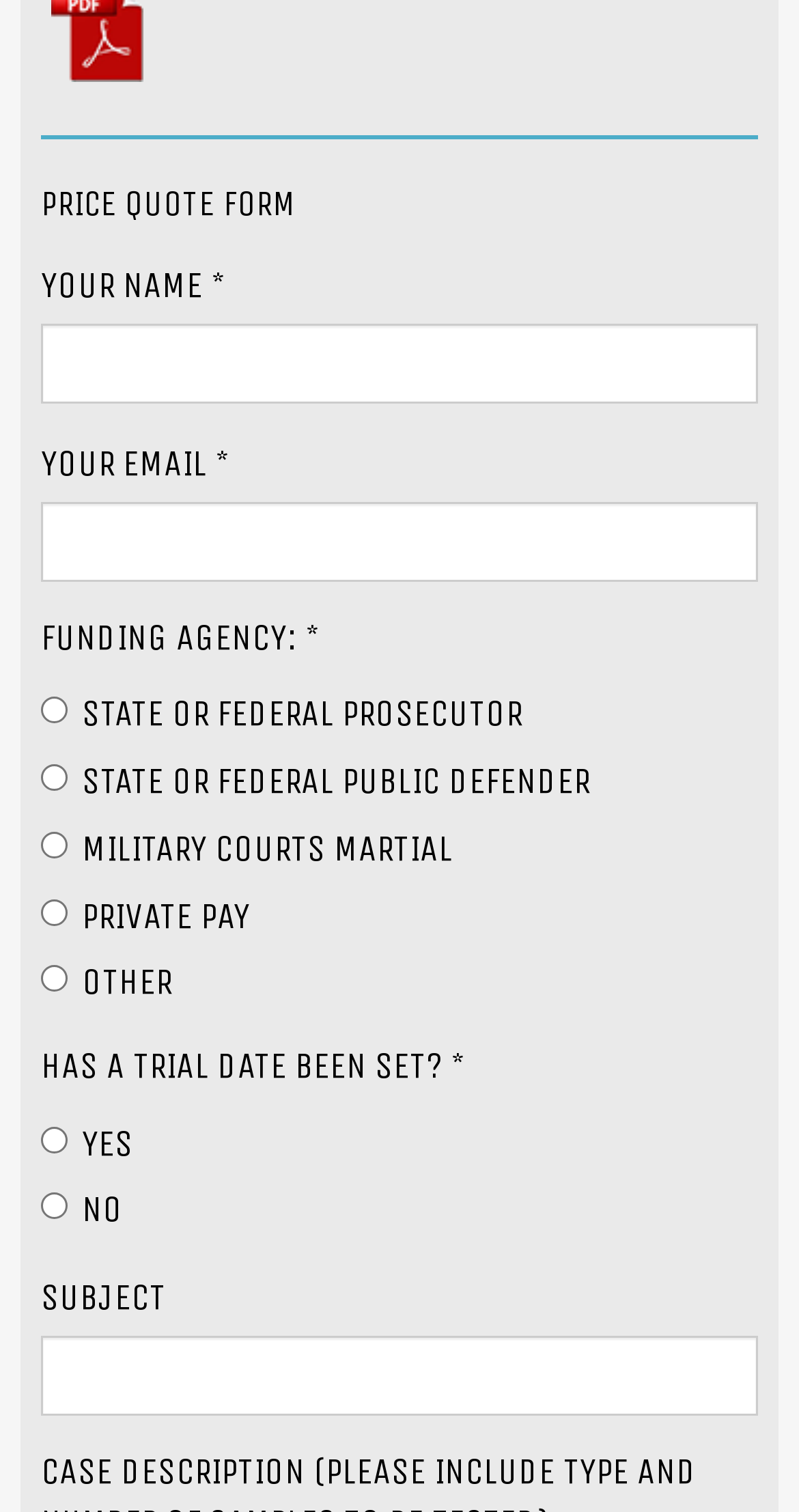Locate the bounding box coordinates of the segment that needs to be clicked to meet this instruction: "Click the 'documentation' link".

None